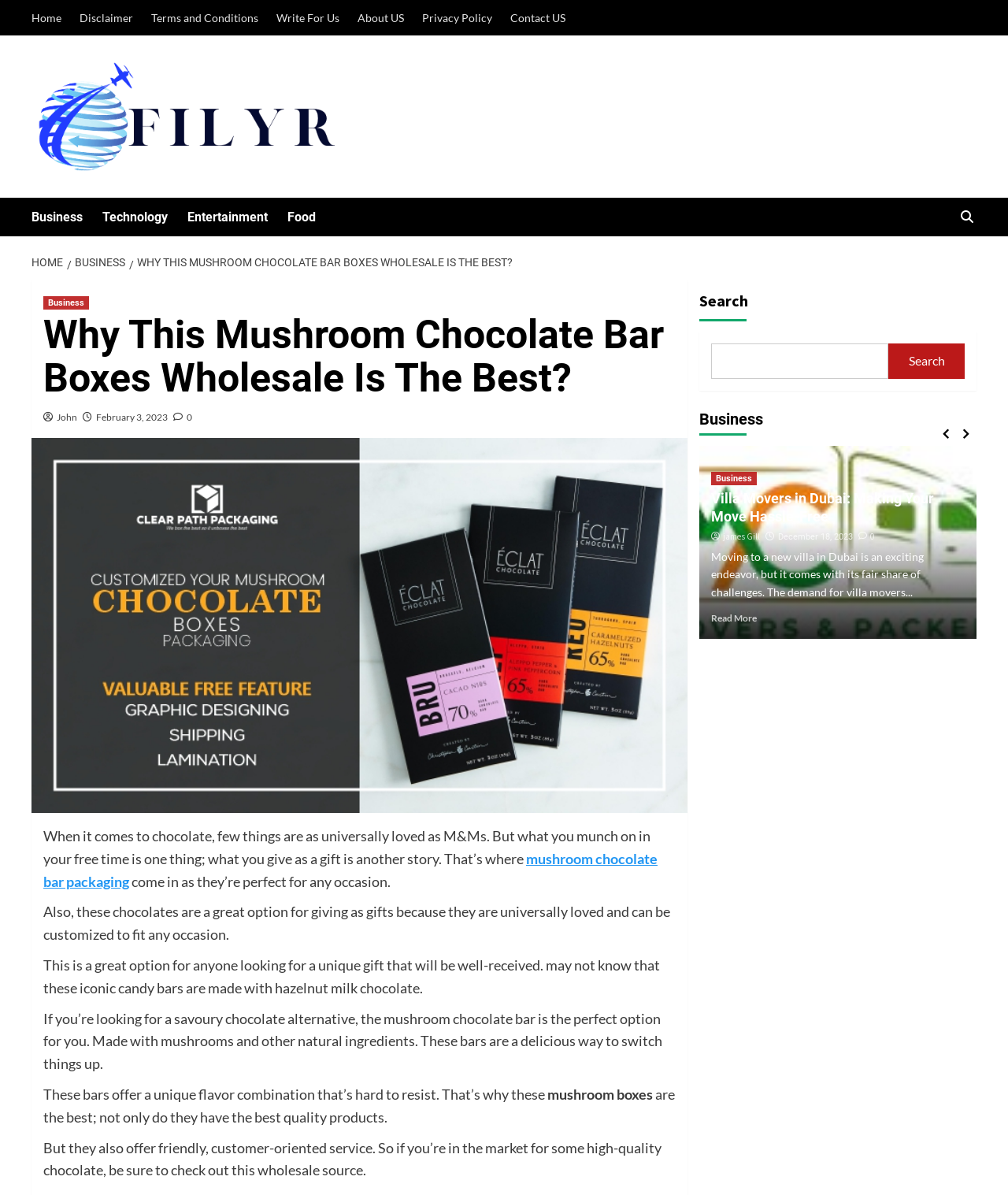Bounding box coordinates are to be given in the format (top-left x, top-left y, bottom-right x, bottom-right y). All values must be floating point numbers between 0 and 1. Provide the bounding box coordinate for the UI element described as: Terms and Conditions

[0.142, 0.0, 0.264, 0.03]